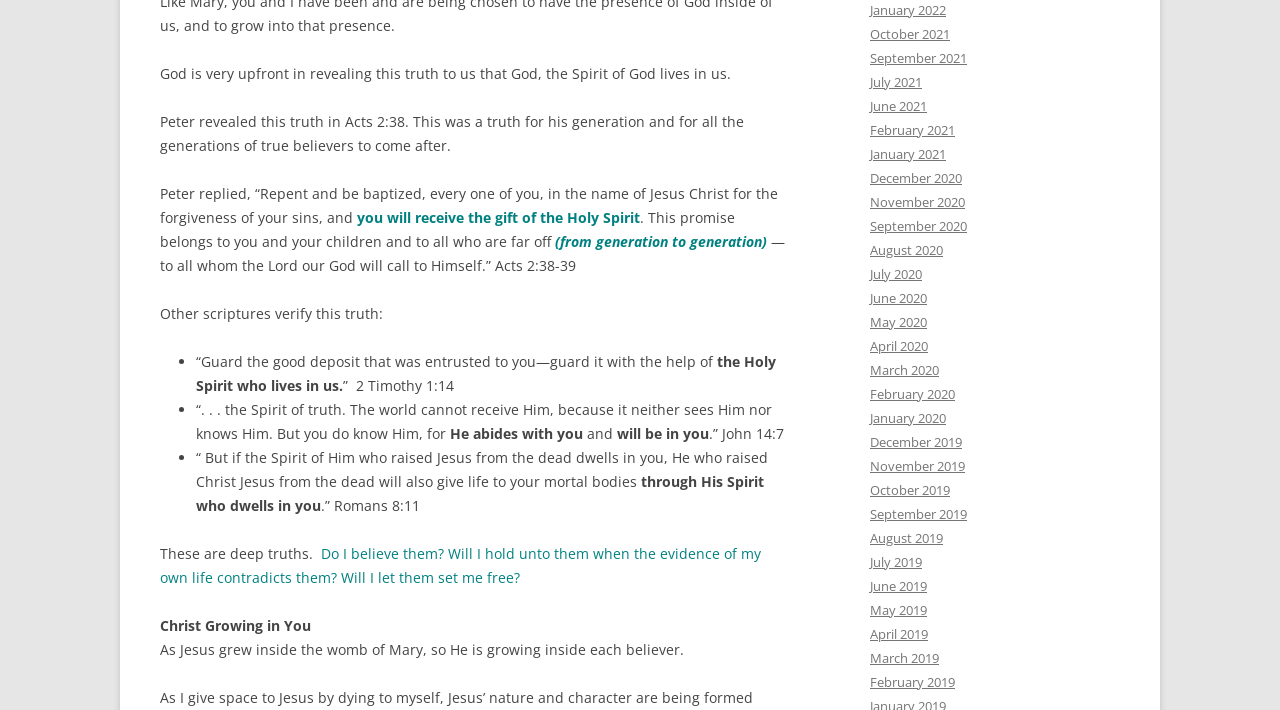Can you find the bounding box coordinates for the element that needs to be clicked to execute this instruction: "Click on January 2022"? The coordinates should be given as four float numbers between 0 and 1, i.e., [left, top, right, bottom].

[0.68, 0.001, 0.739, 0.026]